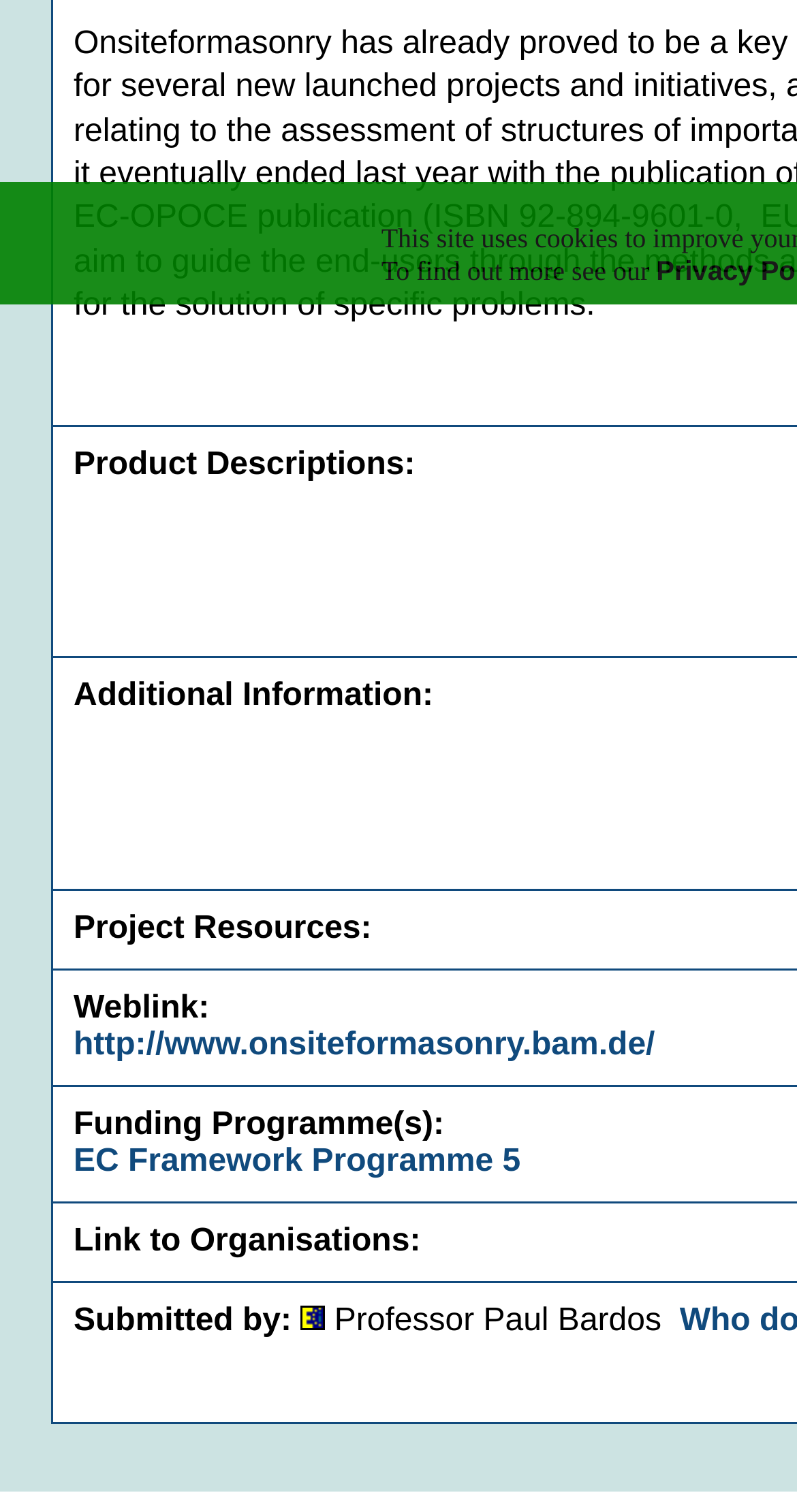How many rows does the LayoutTable have?
Answer with a single word or short phrase according to what you see in the image.

1